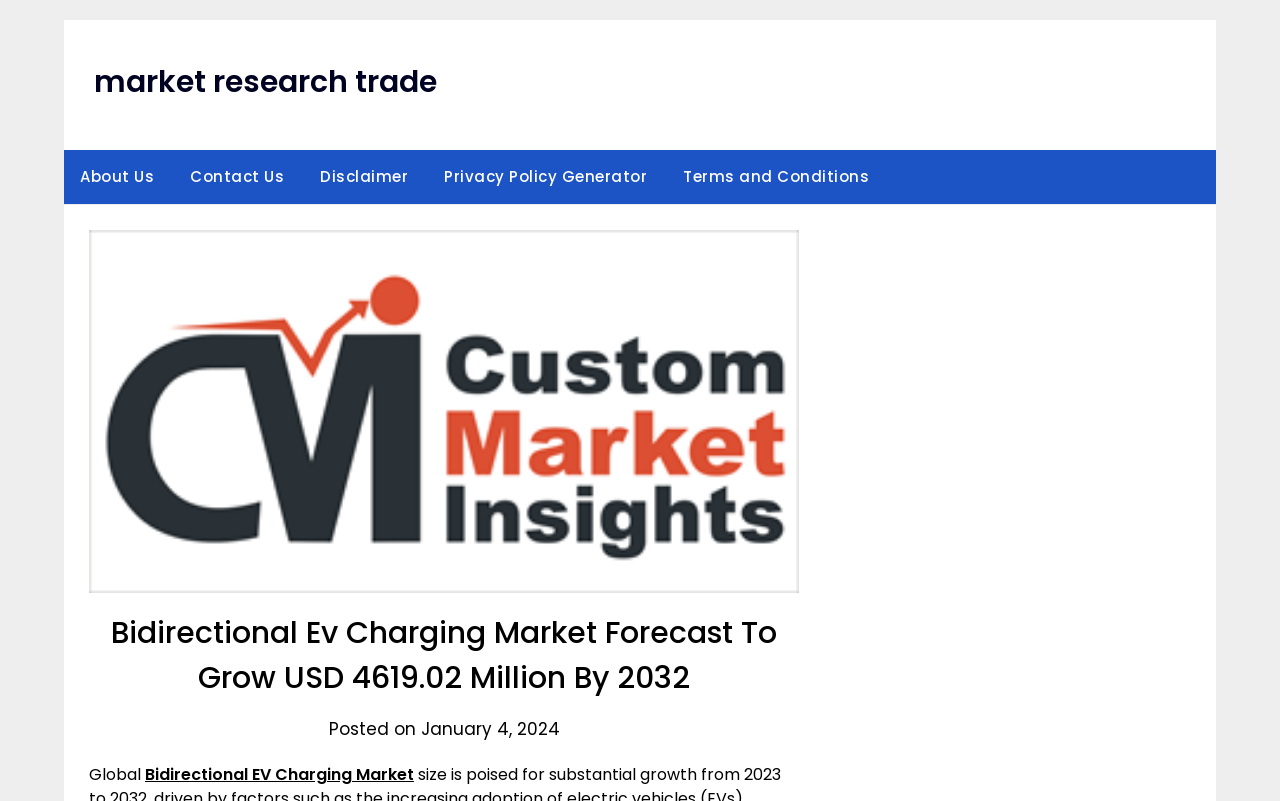What is the forecasted growth of the Bidirectional EV Charging Market?
Using the details from the image, give an elaborate explanation to answer the question.

The answer can be found in the main heading of the webpage, which states 'Bidirectional Ev Charging Market Forecast To Grow USD 4619.02 Million By 2032'.